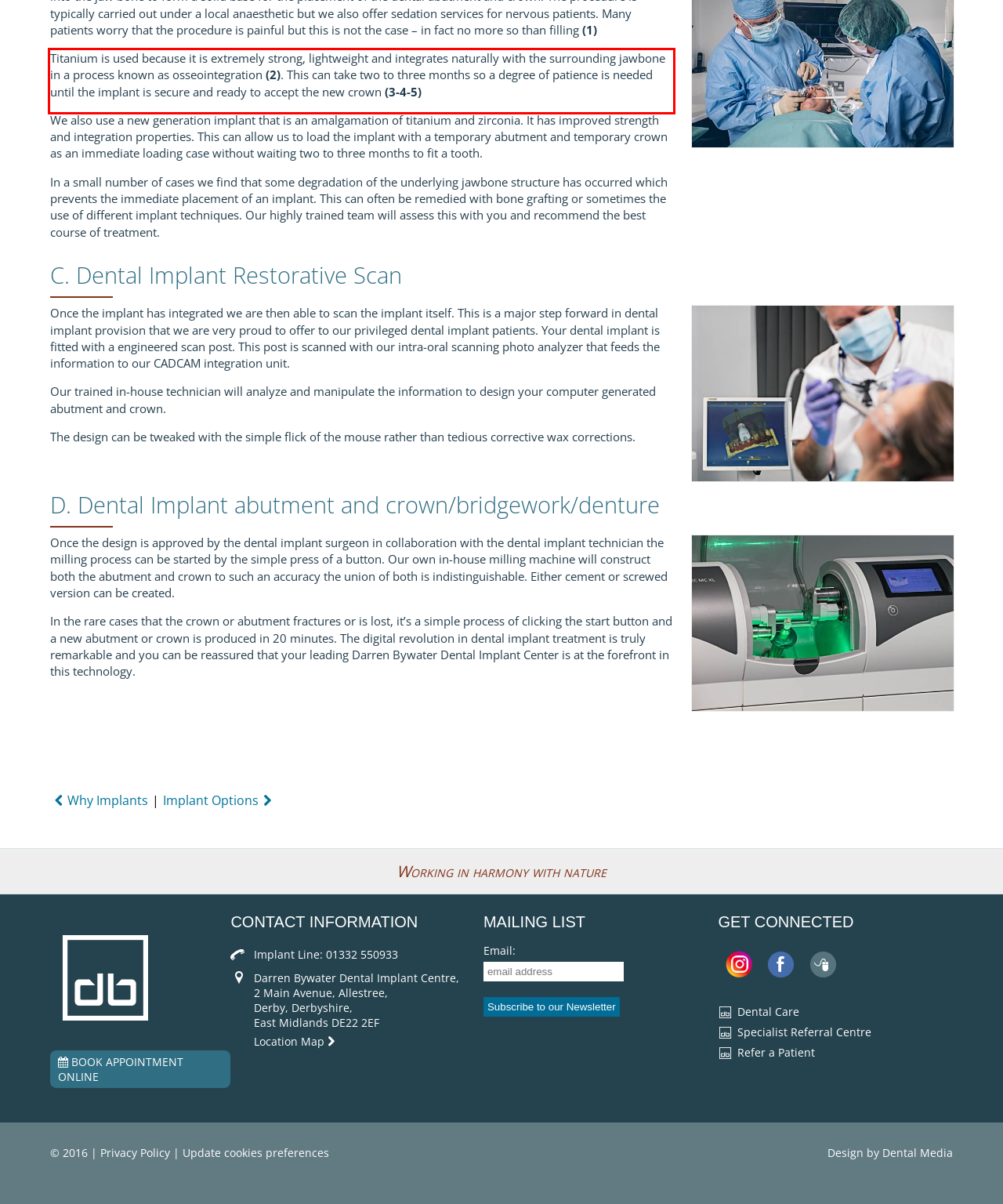Your task is to recognize and extract the text content from the UI element enclosed in the red bounding box on the webpage screenshot.

Titanium is used because it is extremely strong, lightweight and integrates naturally with the surrounding jawbone in a process known as osseointegration (2). This can take two to three months so a degree of patience is needed until the implant is secure and ready to accept the new crown (3-4-5)